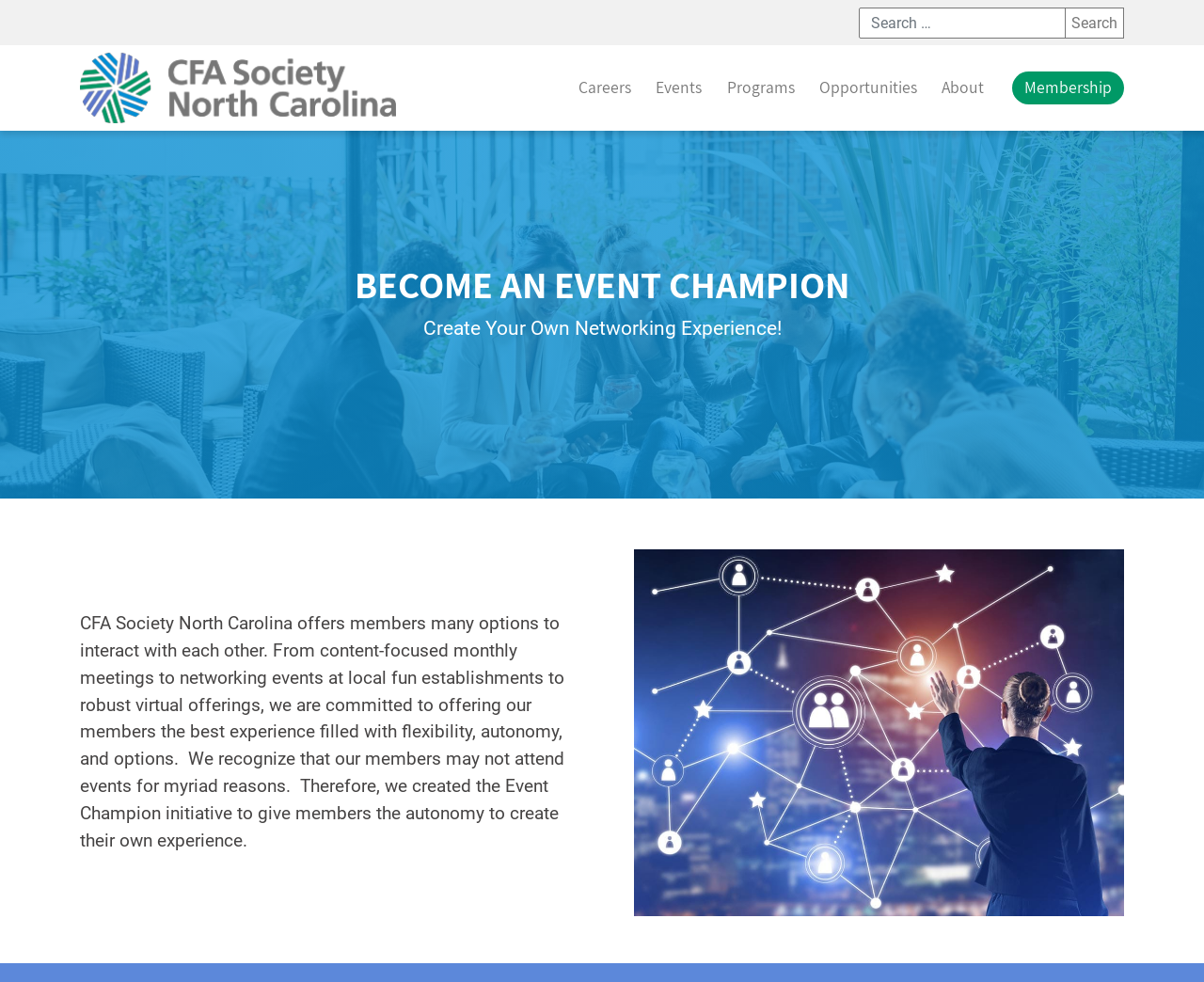Please provide a detailed answer to the question below by examining the image:
What type of events are offered by the organization?

The types of events offered by the organization can be found in the paragraph of text, which mentions 'content-focused monthly meetings' and 'networking events at local fun establishments'. This suggests that the organization offers a variety of events, including meetings and networking events.